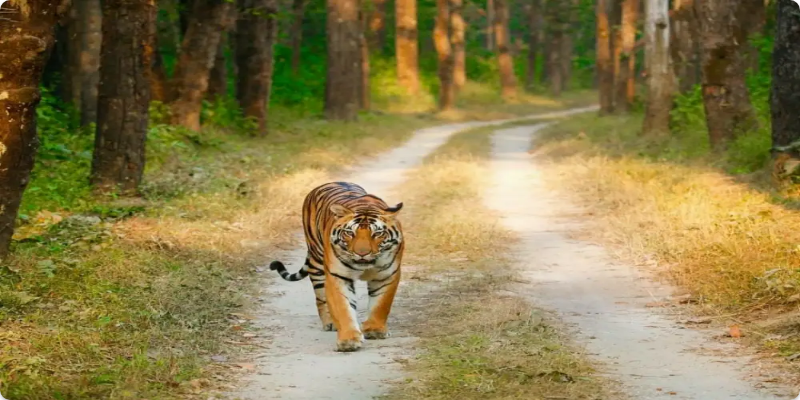Please provide a brief answer to the following inquiry using a single word or phrase:
What is the year Kanha National Park was established?

1955